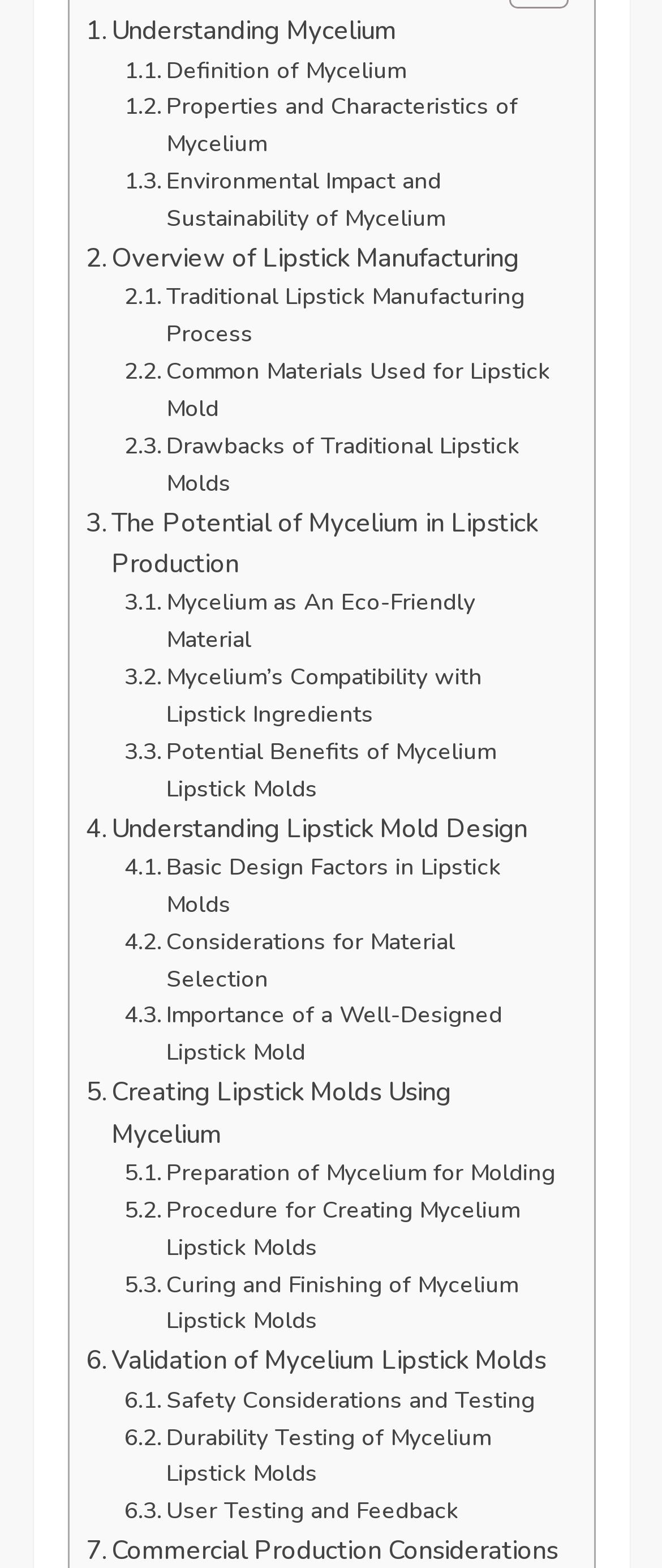Using the format (top-left x, top-left y, bottom-right x, bottom-right y), provide the bounding box coordinates for the described UI element. All values should be floating point numbers between 0 and 1: Definition of Mycelium

[0.188, 0.033, 0.613, 0.057]